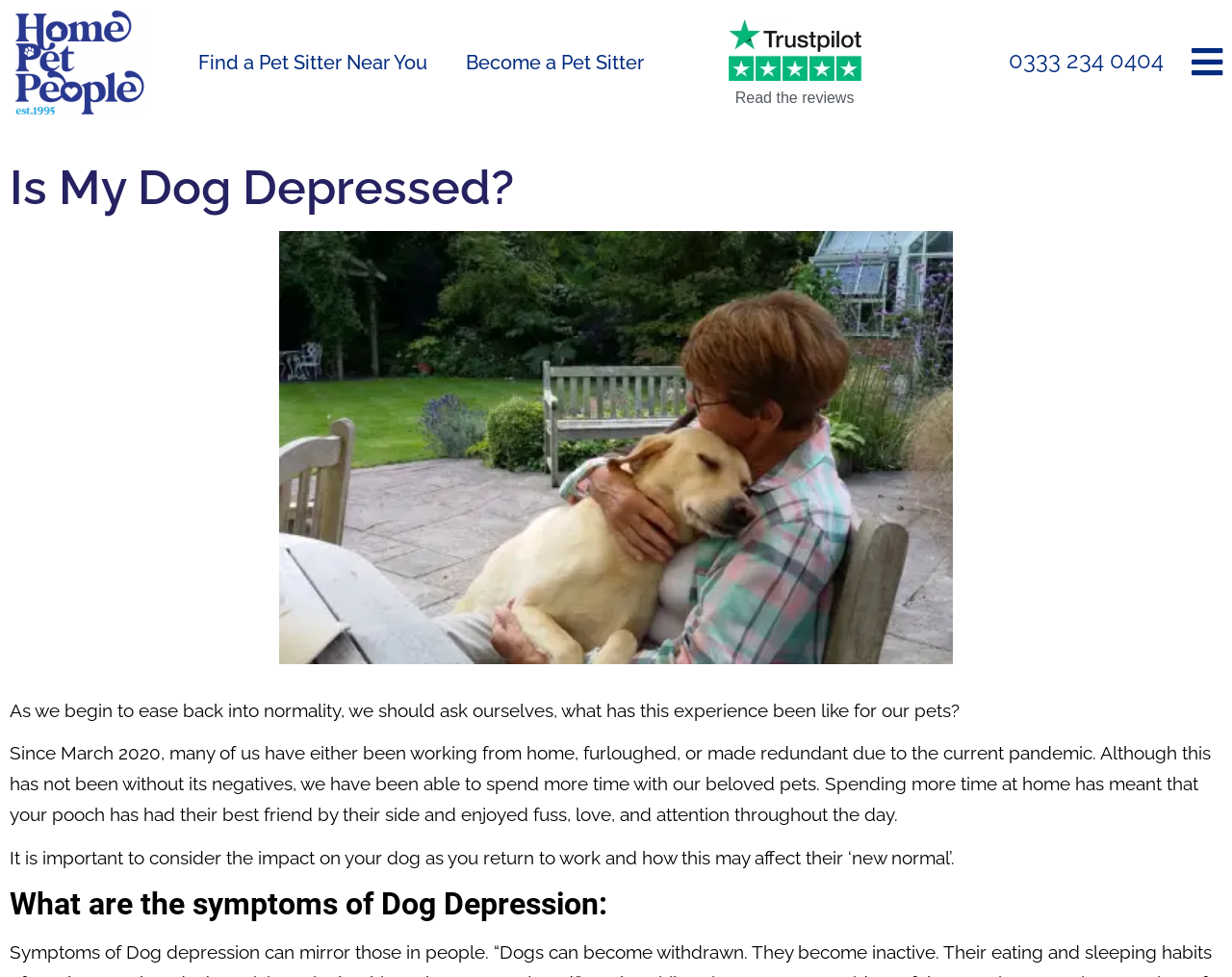For the following element description, predict the bounding box coordinates in the format (top-left x, top-left y, bottom-right x, bottom-right y). All values should be floating point numbers between 0 and 1. Description: Mars in Virgo 2019

None